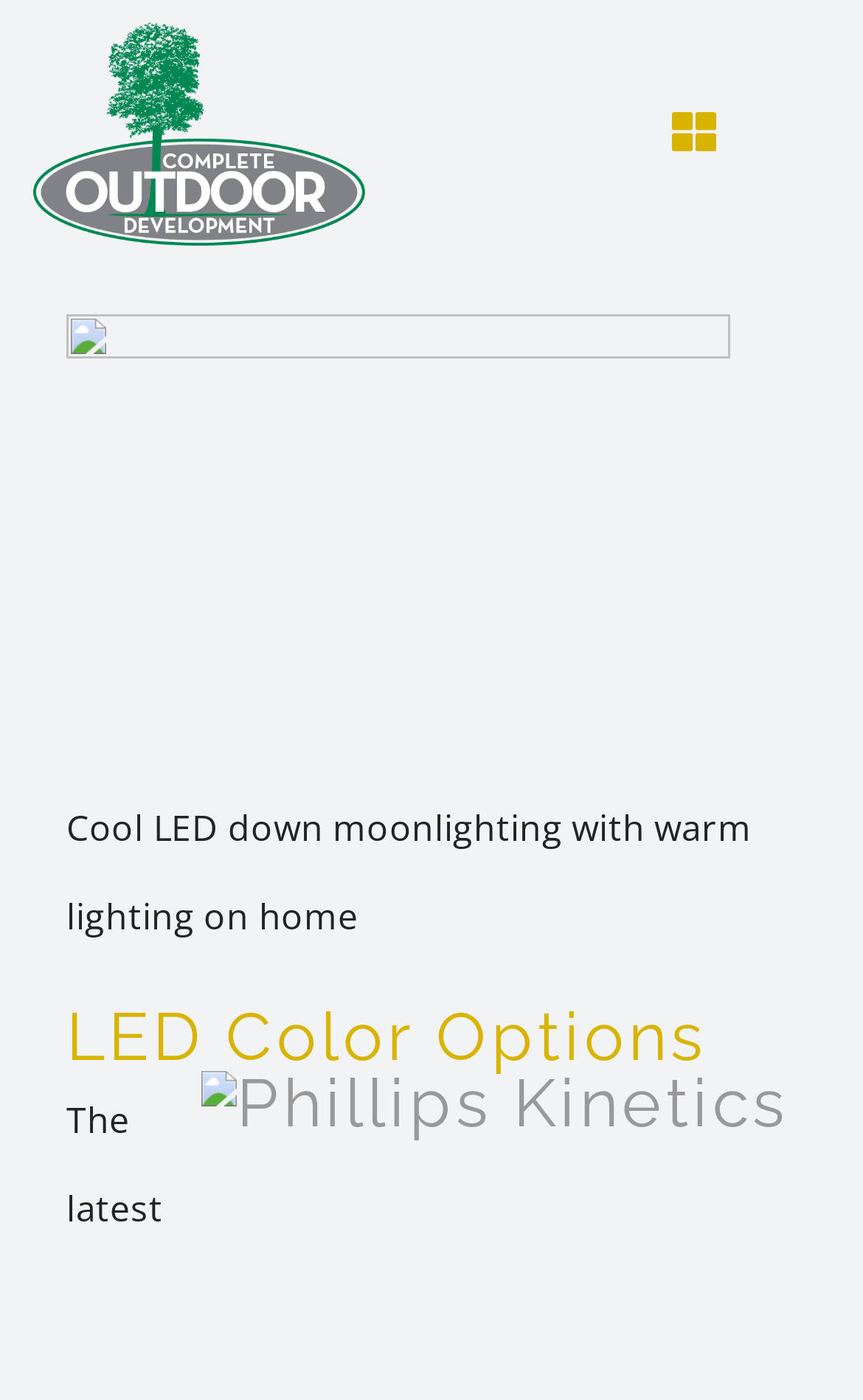Extract the bounding box coordinates for the UI element described by the text: "Gallery". The coordinates should be in the form of [left, top, right, bottom] with values between 0 and 1.

[0.0, 0.443, 1.0, 0.546]